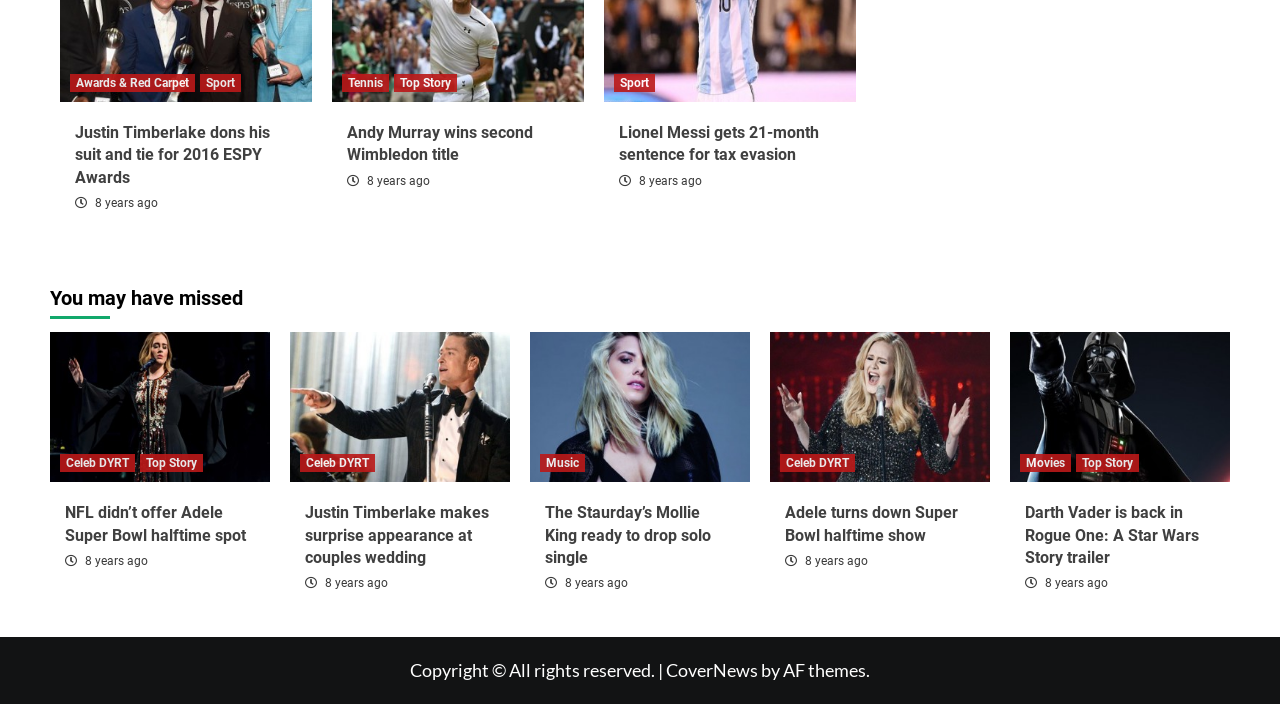Determine the bounding box coordinates of the section I need to click to execute the following instruction: "Explore Music news". Provide the coordinates as four float numbers between 0 and 1, i.e., [left, top, right, bottom].

[0.422, 0.645, 0.457, 0.671]